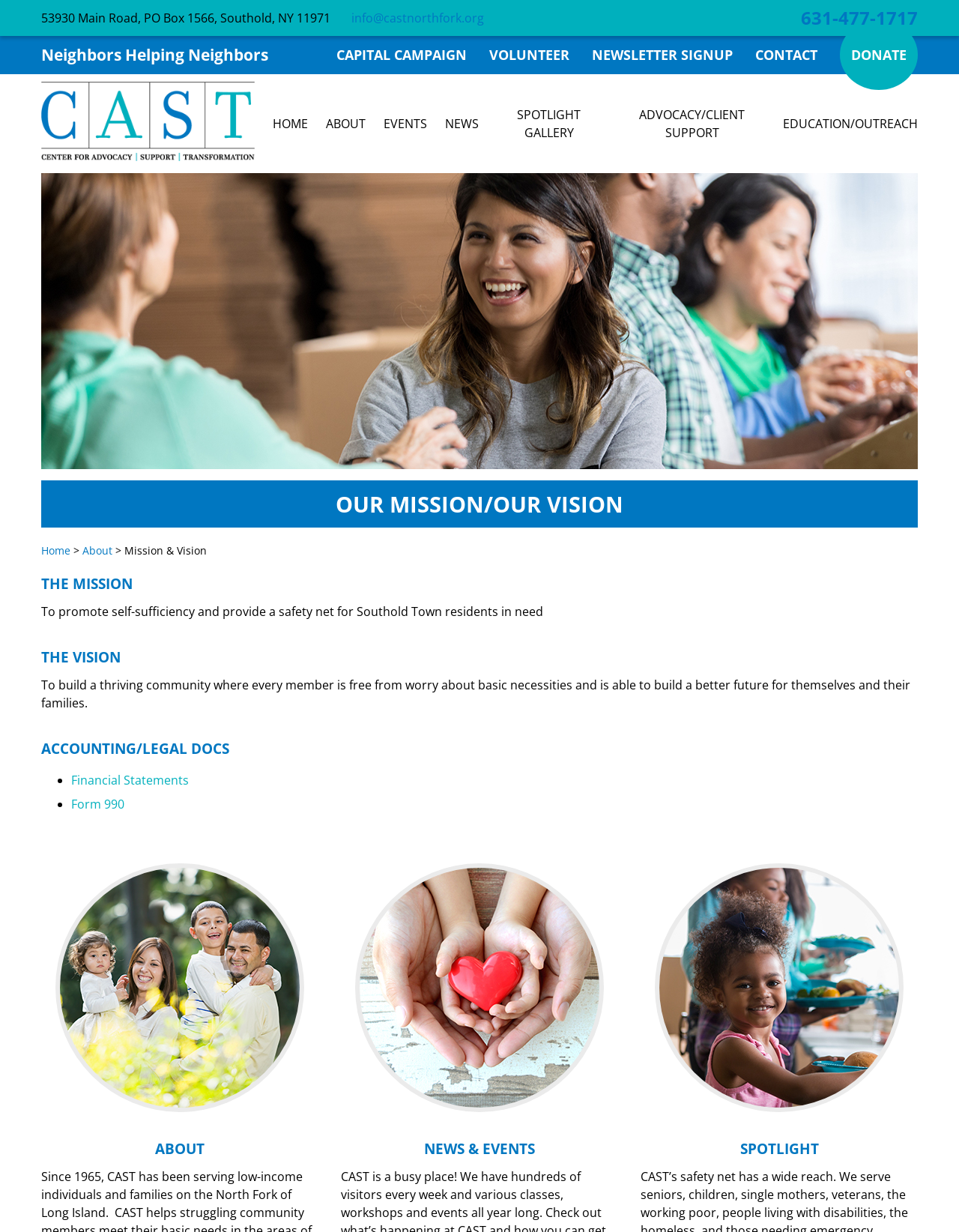Identify the bounding box of the UI element described as follows: "About". Provide the coordinates as four float numbers in the range of 0 to 1 [left, top, right, bottom].

[0.086, 0.441, 0.117, 0.453]